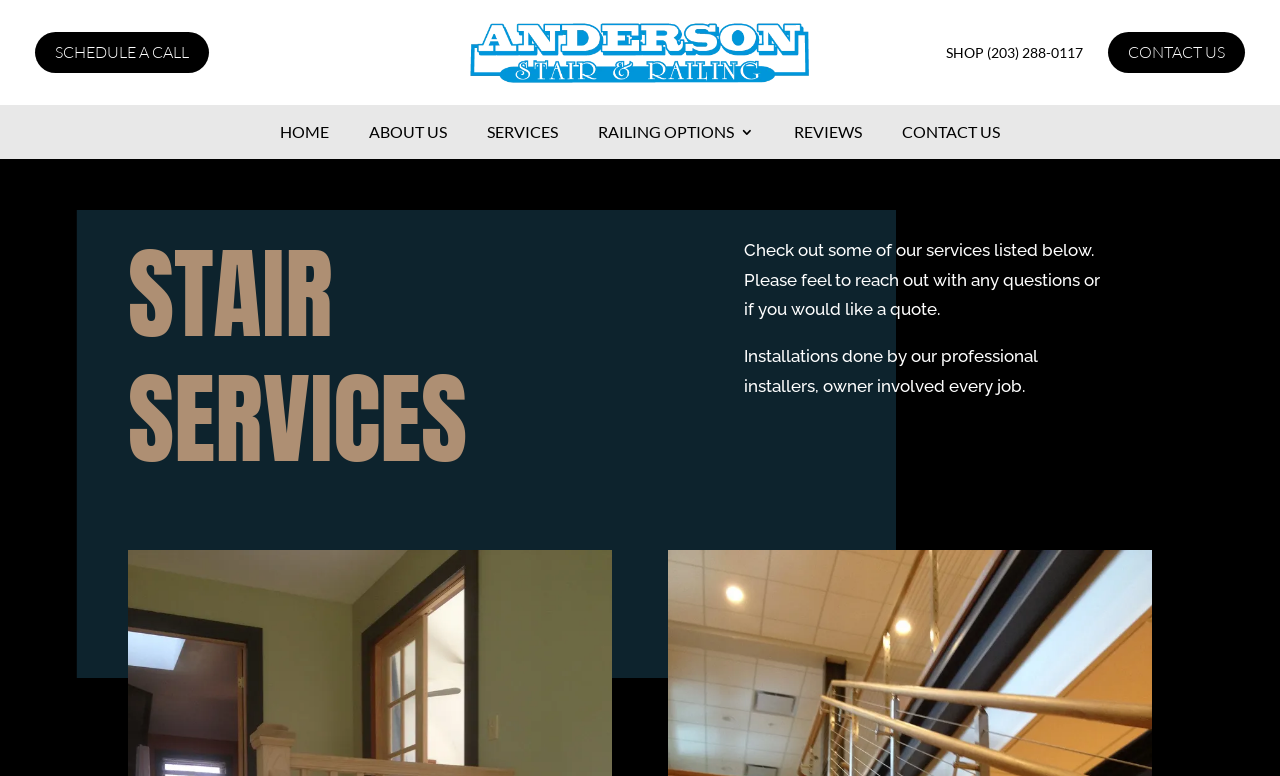Please answer the following question using a single word or phrase: 
Who is involved in every job?

The owner